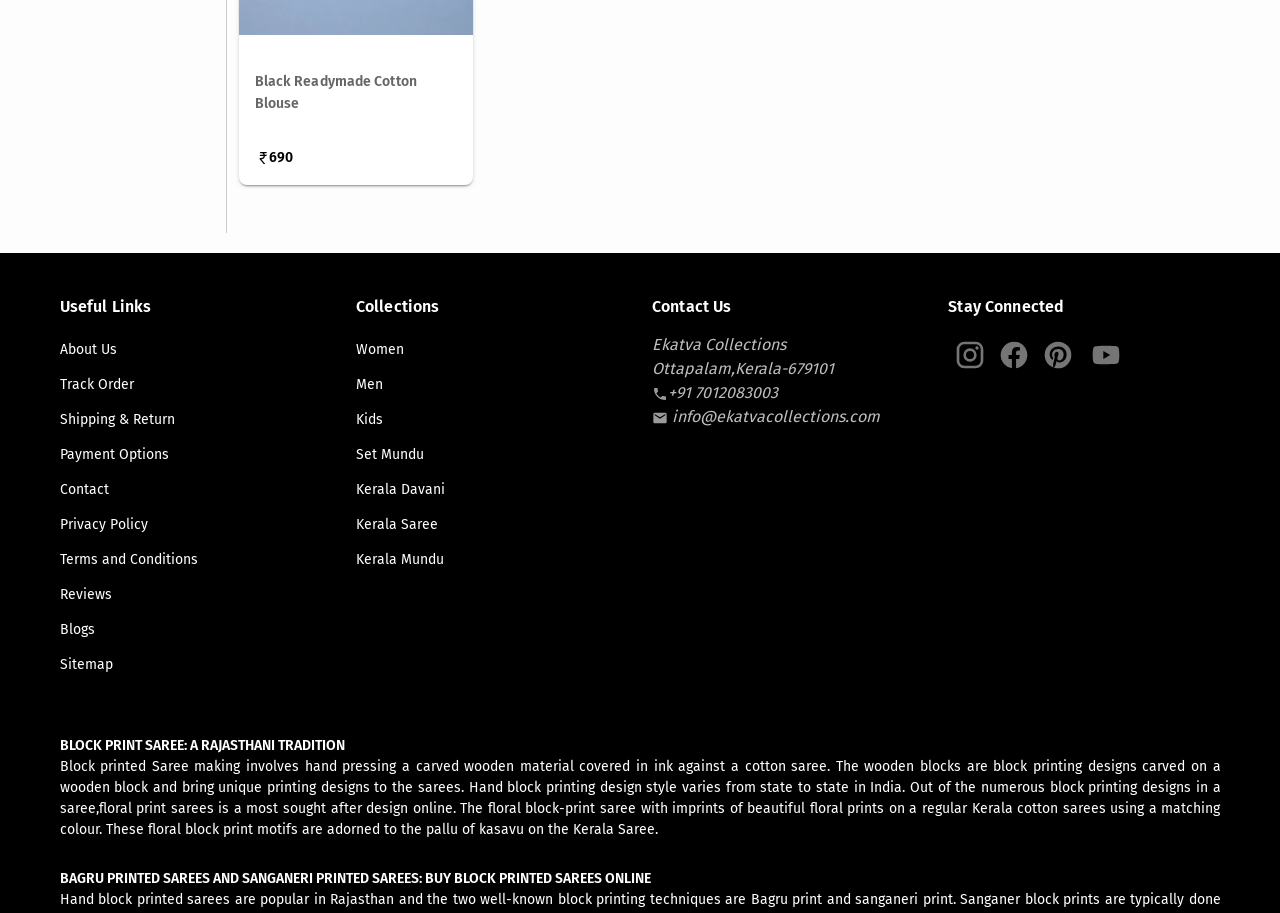Please identify the bounding box coordinates of the element on the webpage that should be clicked to follow this instruction: "View Women's collections". The bounding box coordinates should be given as four float numbers between 0 and 1, formatted as [left, top, right, bottom].

[0.278, 0.365, 0.491, 0.403]